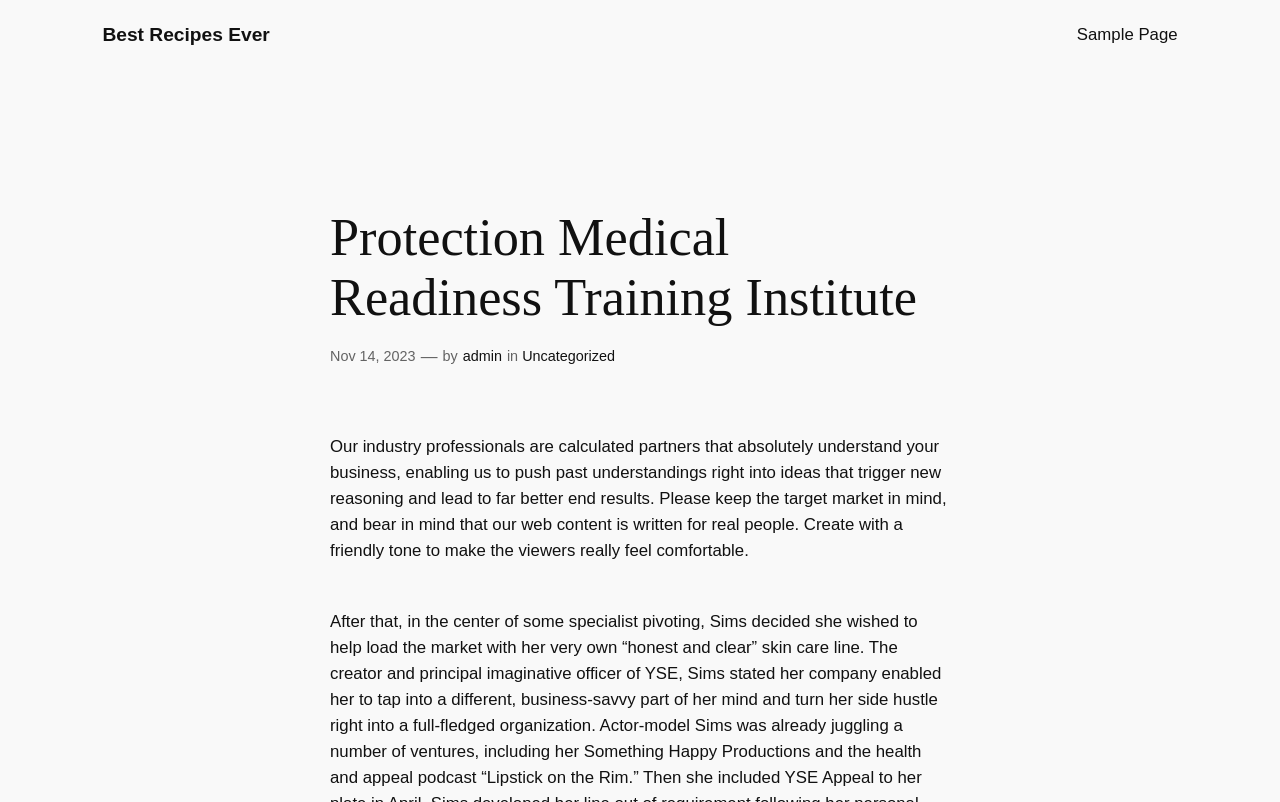Based on the image, please respond to the question with as much detail as possible:
What category is the content in?

The category of the content can be found in the link element with the text 'Uncategorized'. This link is located below the heading and is part of the metadata of the webpage, indicating the category of the content.